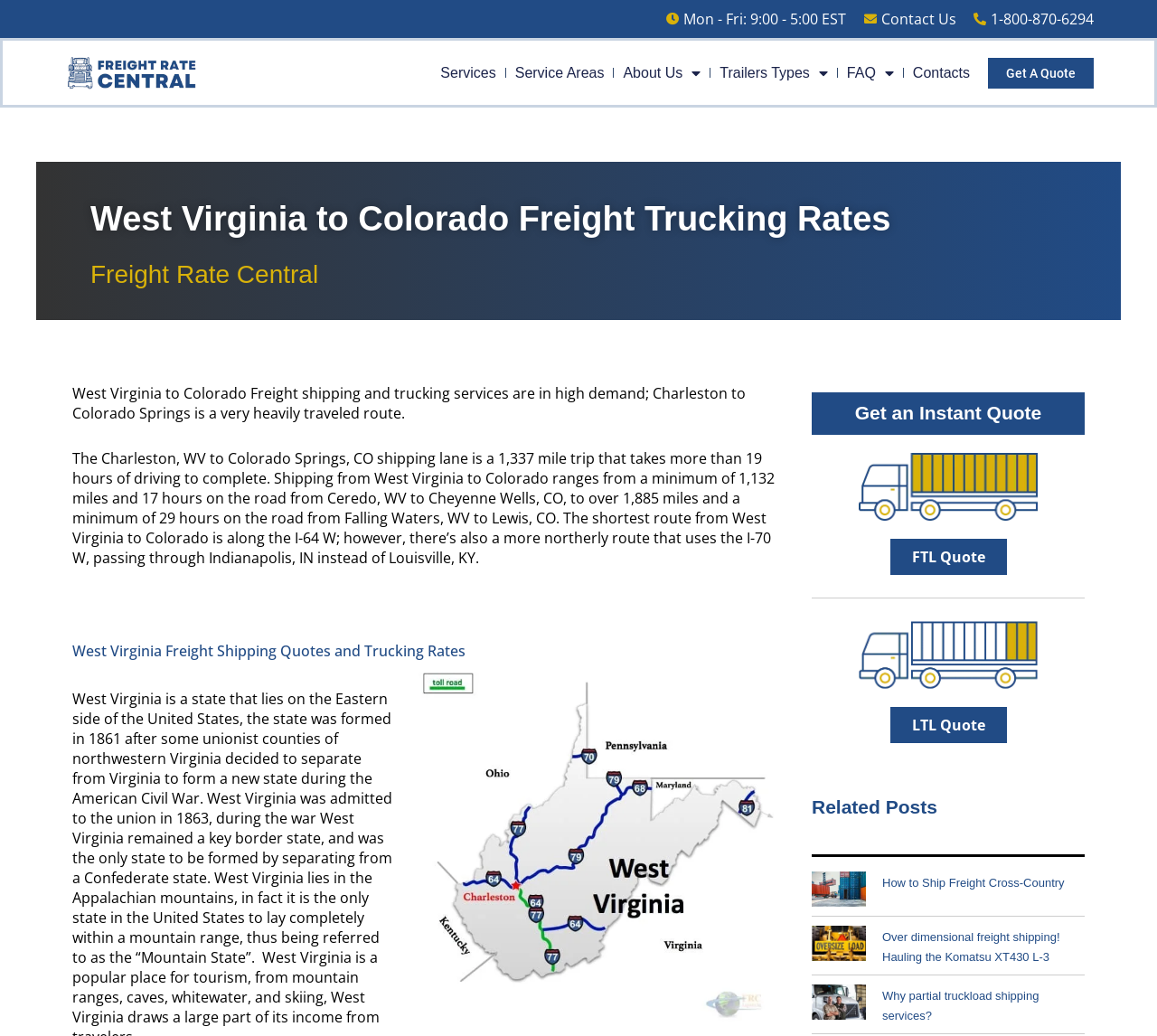Specify the bounding box coordinates of the element's region that should be clicked to achieve the following instruction: "Get a quote". The bounding box coordinates consist of four float numbers between 0 and 1, in the format [left, top, right, bottom].

[0.854, 0.056, 0.945, 0.085]